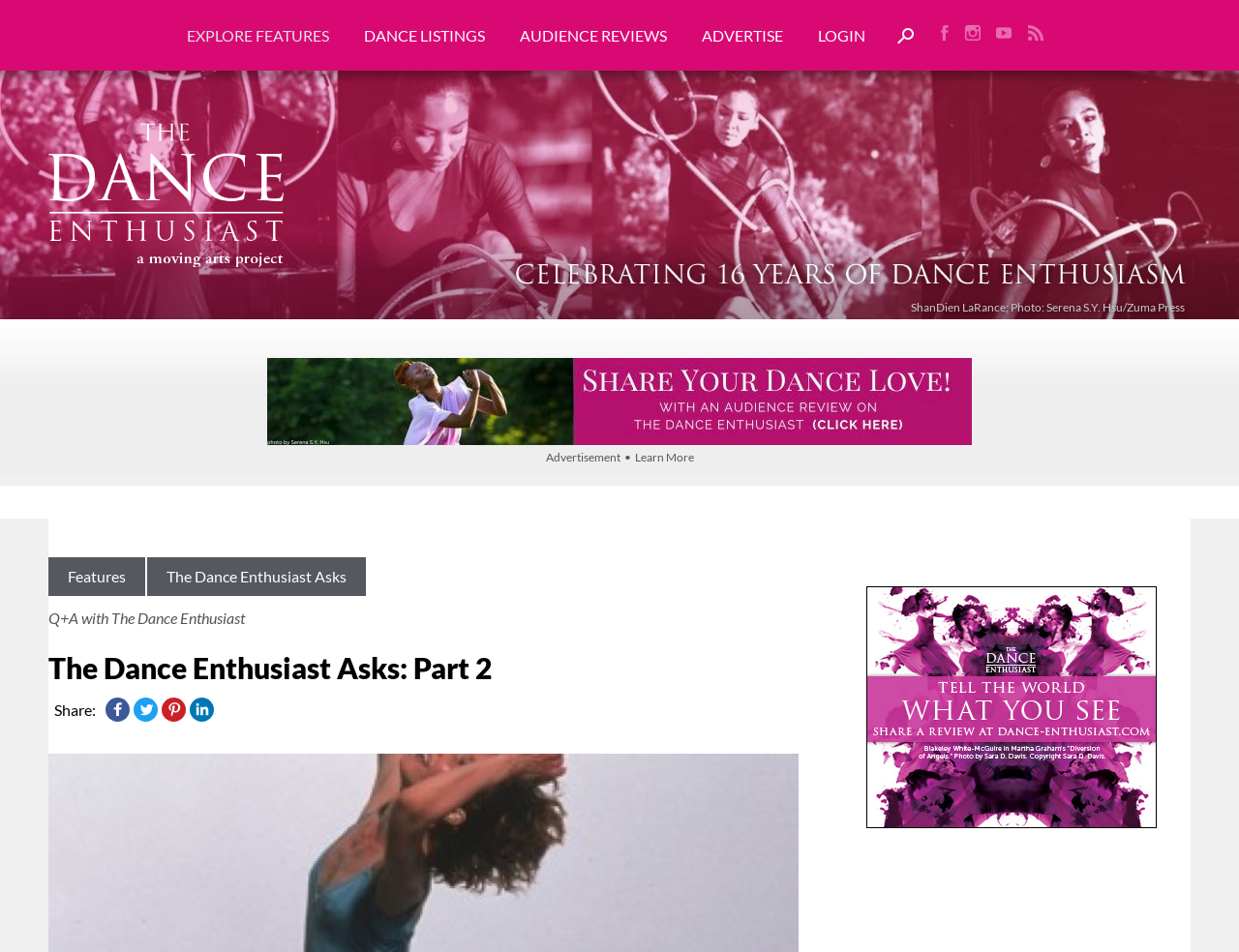Identify the bounding box for the UI element that is described as follows: "alt="RSS"".

[0.823, 0.018, 0.849, 0.055]